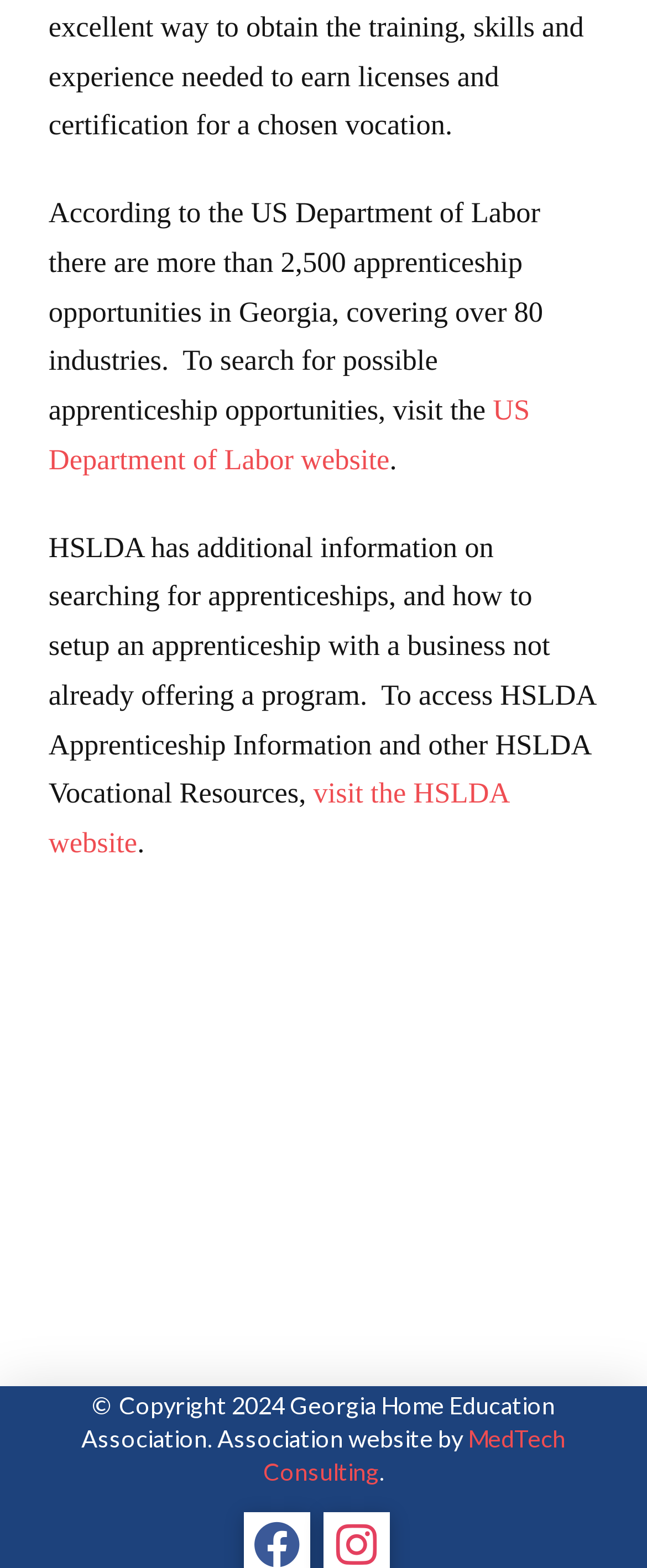Determine the bounding box coordinates for the HTML element mentioned in the following description: "visit the HSLDA website". The coordinates should be a list of four floats ranging from 0 to 1, represented as [left, top, right, bottom].

[0.075, 0.495, 0.786, 0.548]